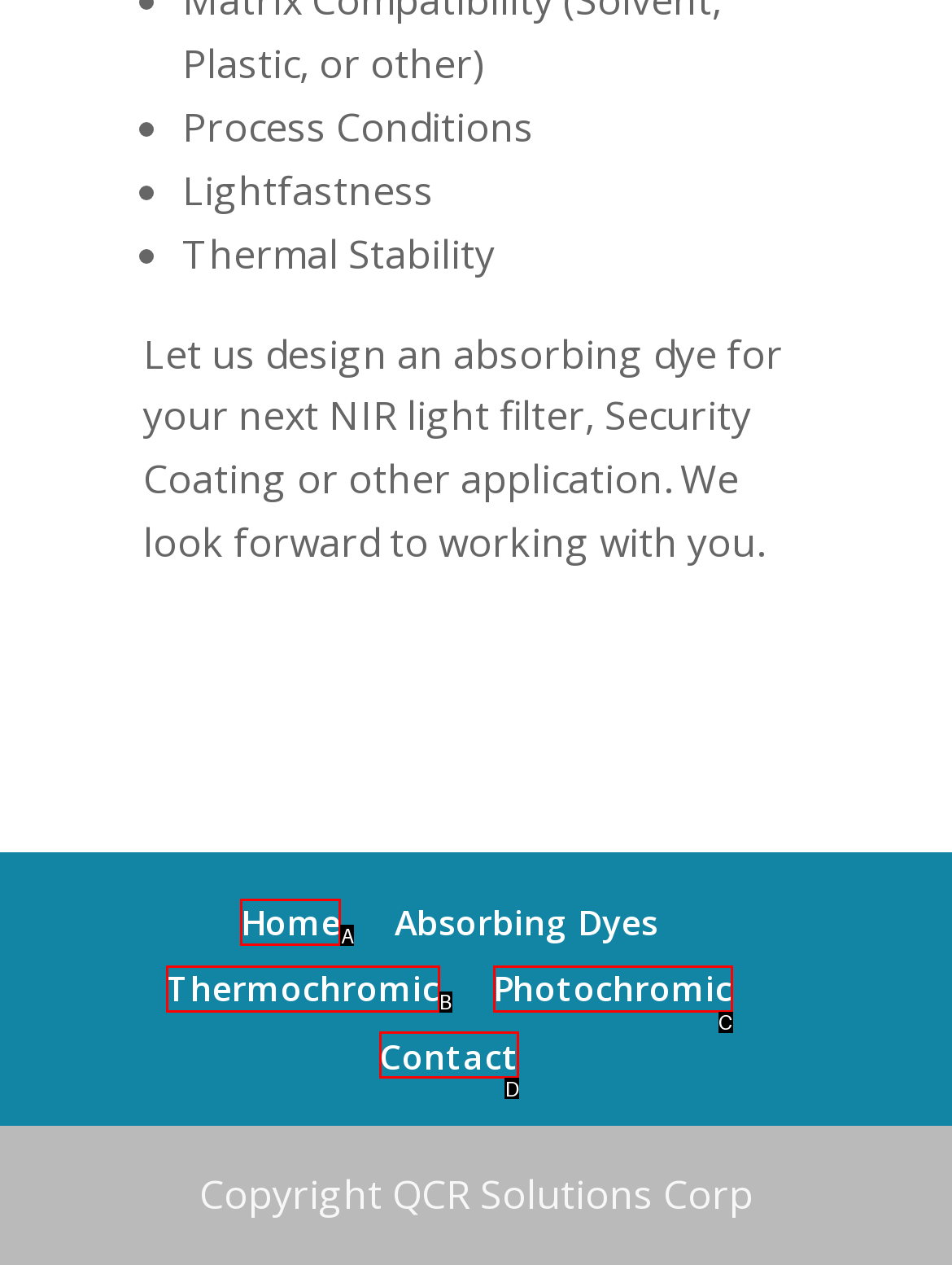Tell me which one HTML element best matches the description: Contact
Answer with the option's letter from the given choices directly.

D